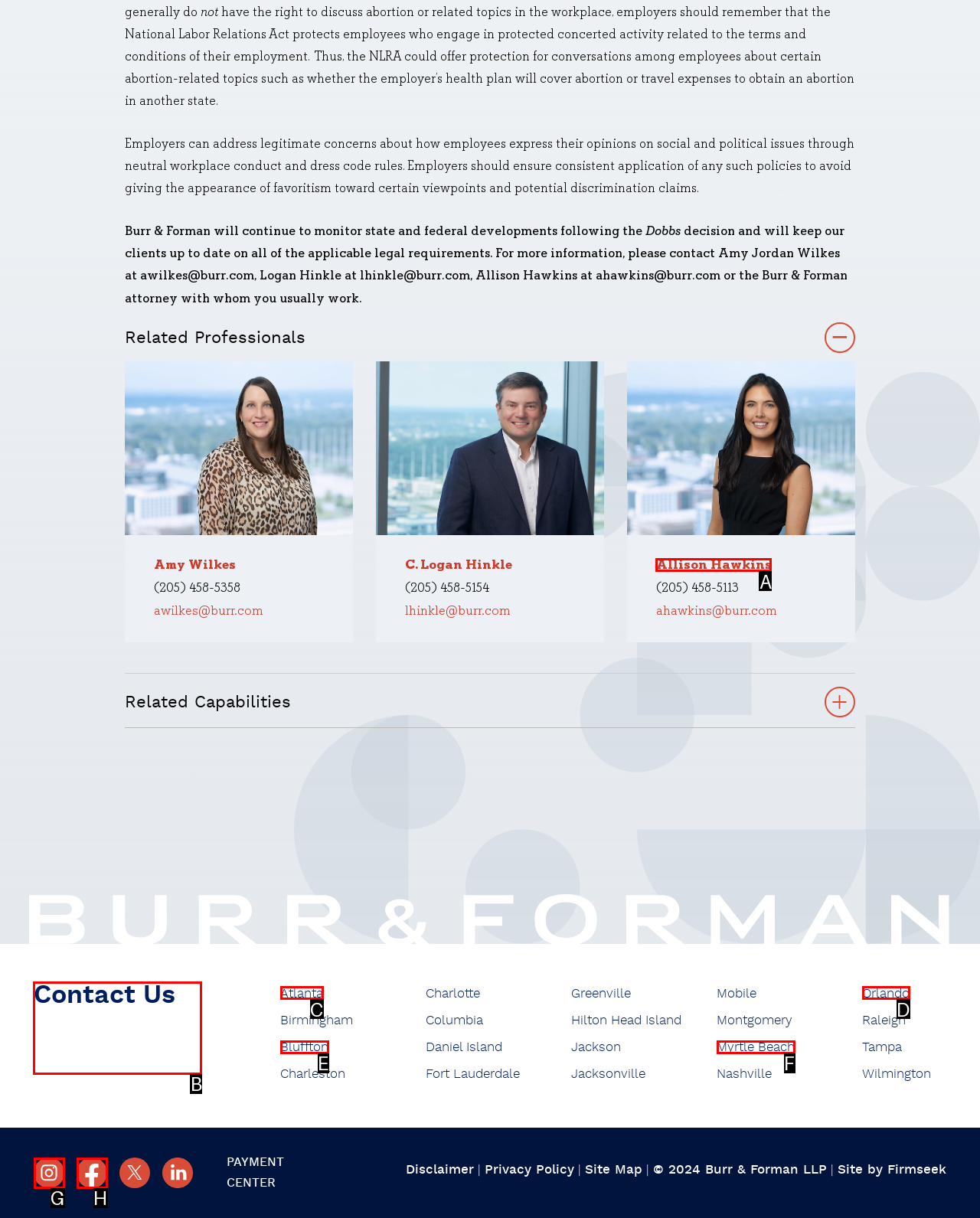Please identify the correct UI element to click for the task: Contact Us Respond with the letter of the appropriate option.

B